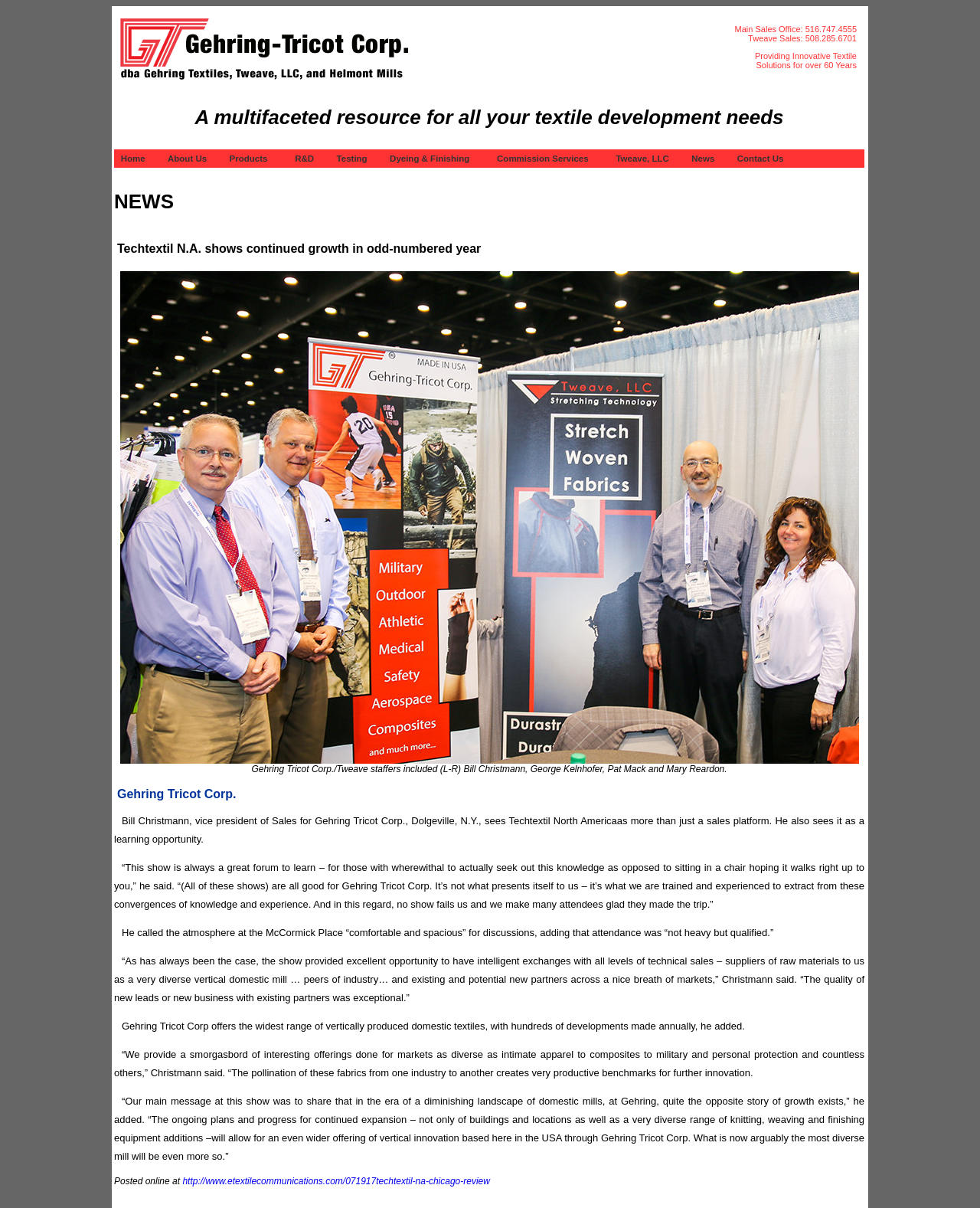What is the name of the event where Gehring Tricot Corp. showcased its products?
Offer a detailed and exhaustive answer to the question.

The answer can be found in the heading element, which contains the text 'Techtextil N.A. shows continued growth in odd-numbered year'.